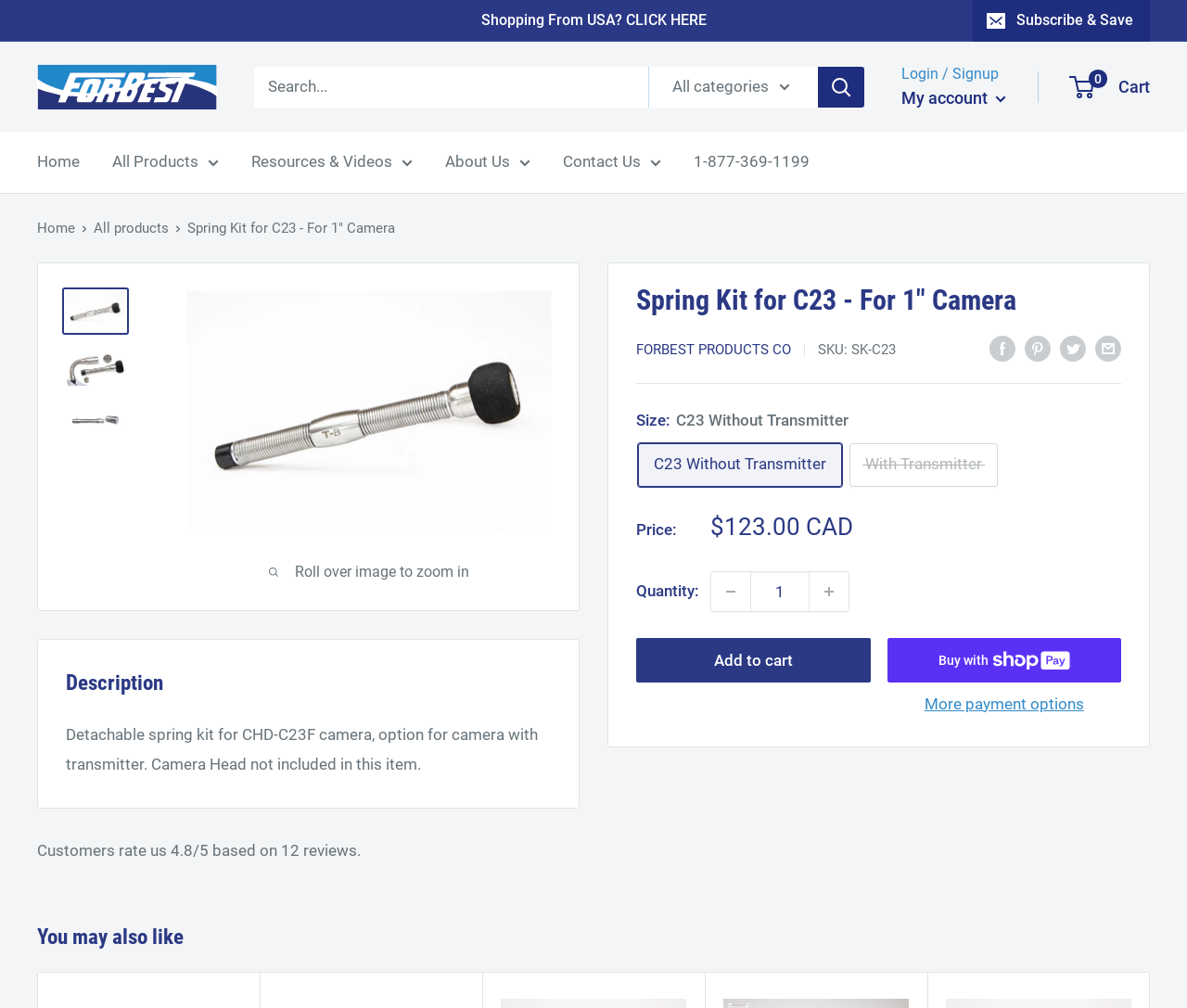Find the bounding box coordinates for the area you need to click to carry out the instruction: "View cart". The coordinates should be four float numbers between 0 and 1, indicated as [left, top, right, bottom].

[0.727, 0.071, 0.979, 0.11]